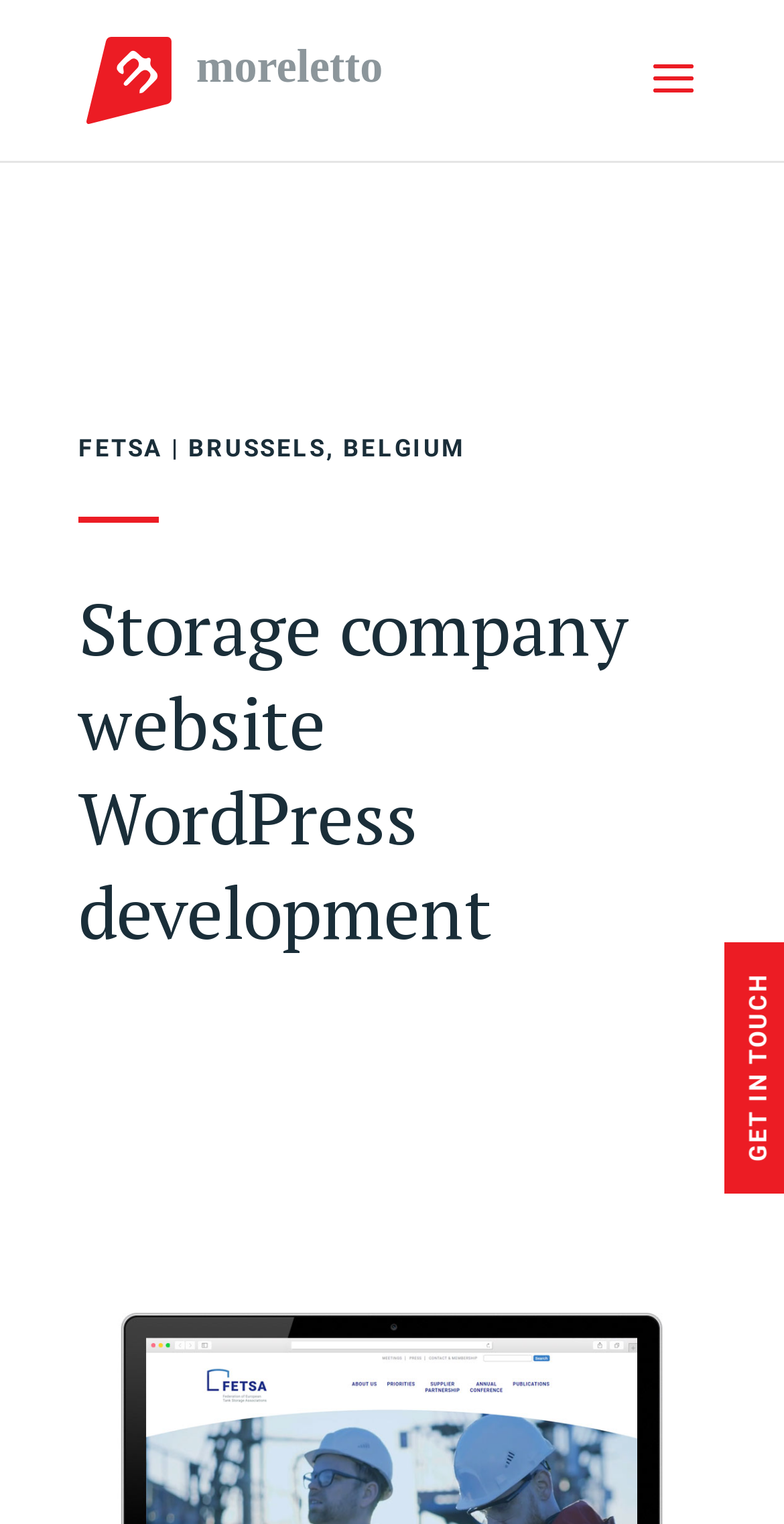Determine the primary headline of the webpage.

Storage company website WordPress development